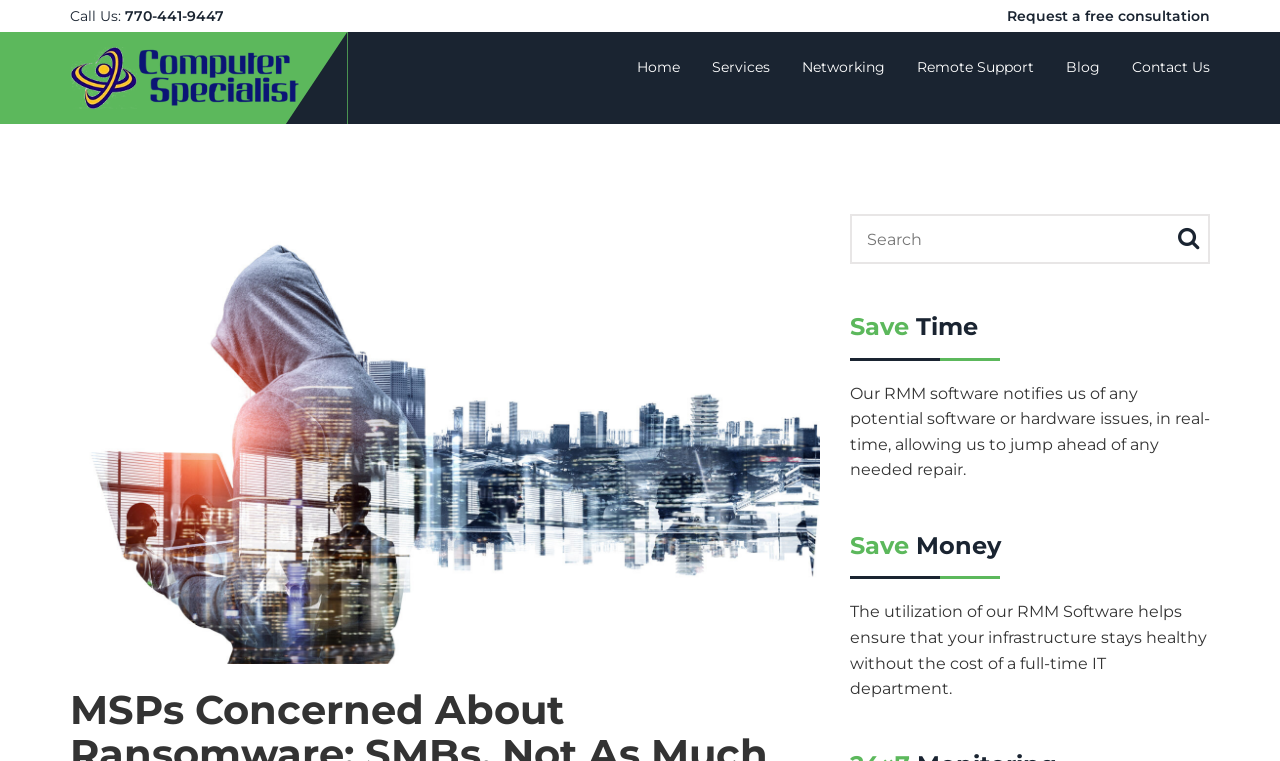Locate the bounding box coordinates of the area you need to click to fulfill this instruction: 'Click on the 'Facebook - CaliHeatClothing' link'. The coordinates must be in the form of four float numbers ranging from 0 to 1: [left, top, right, bottom].

None